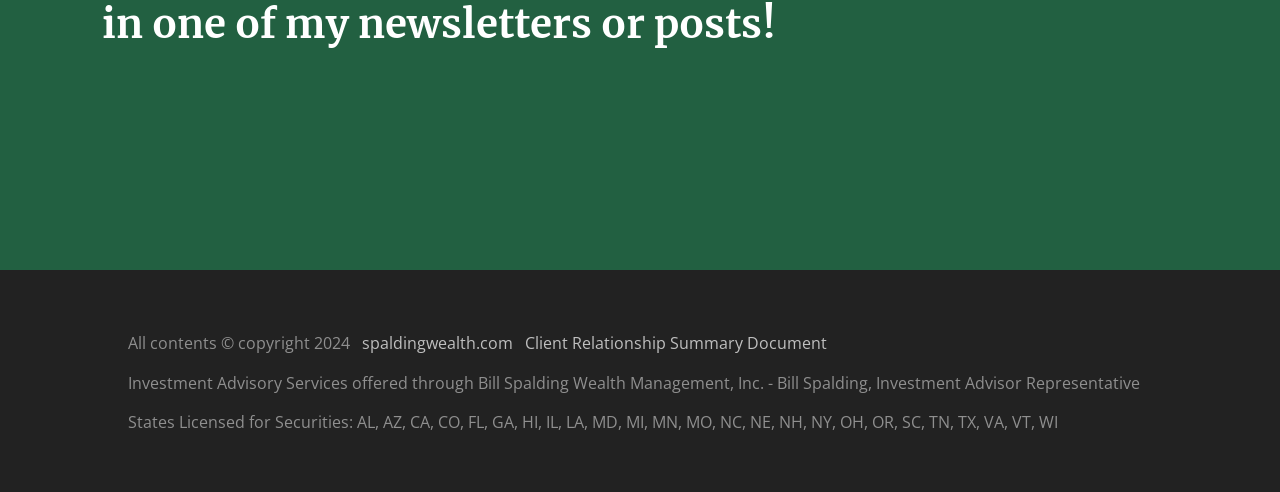Please provide a one-word or phrase answer to the question: 
What is the name of the company offering Investment Advisory Services?

Bill Spalding Wealth Management, Inc.